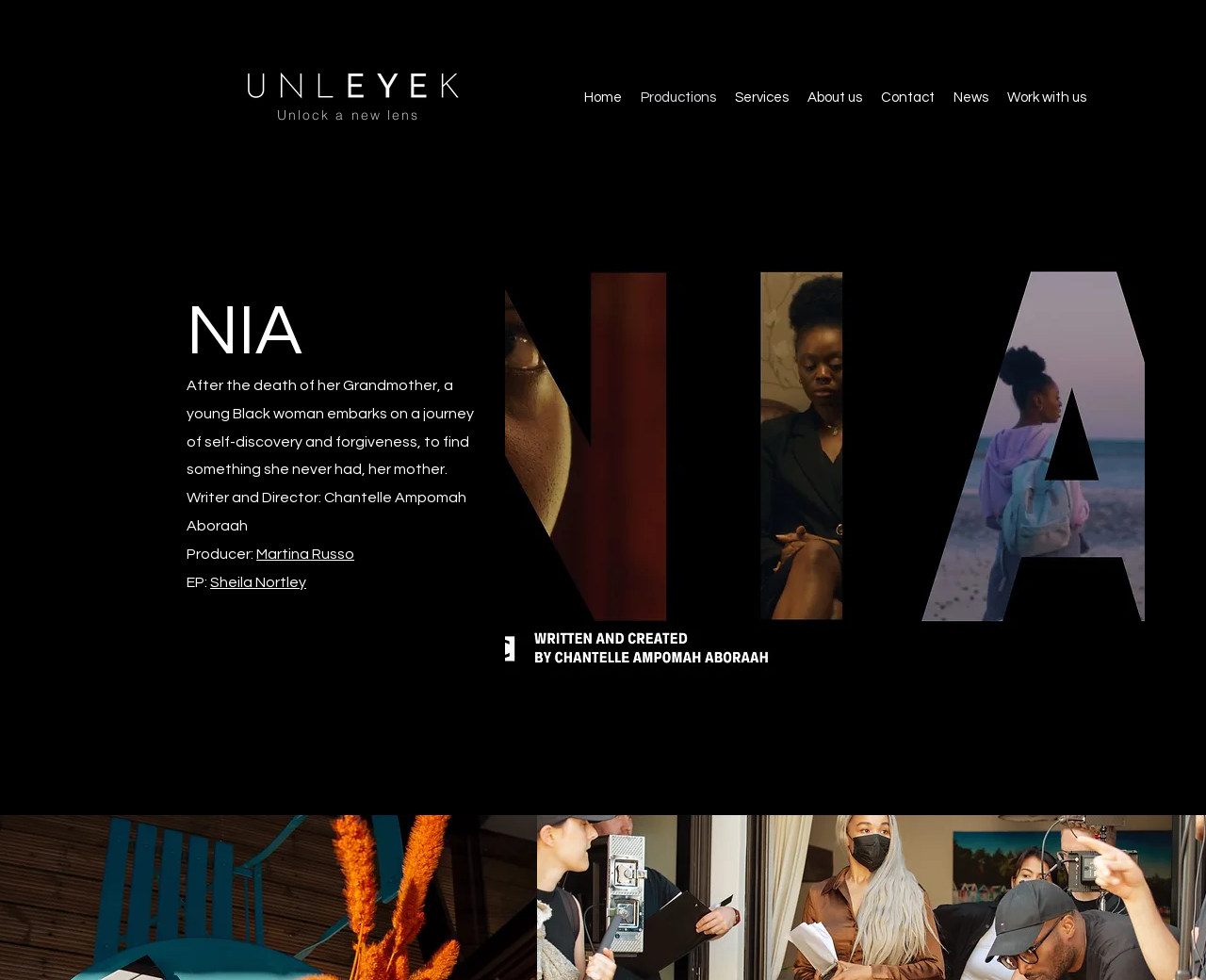Please identify the bounding box coordinates of where to click in order to follow the instruction: "View the 'NIA' image".

[0.419, 0.195, 0.949, 0.794]